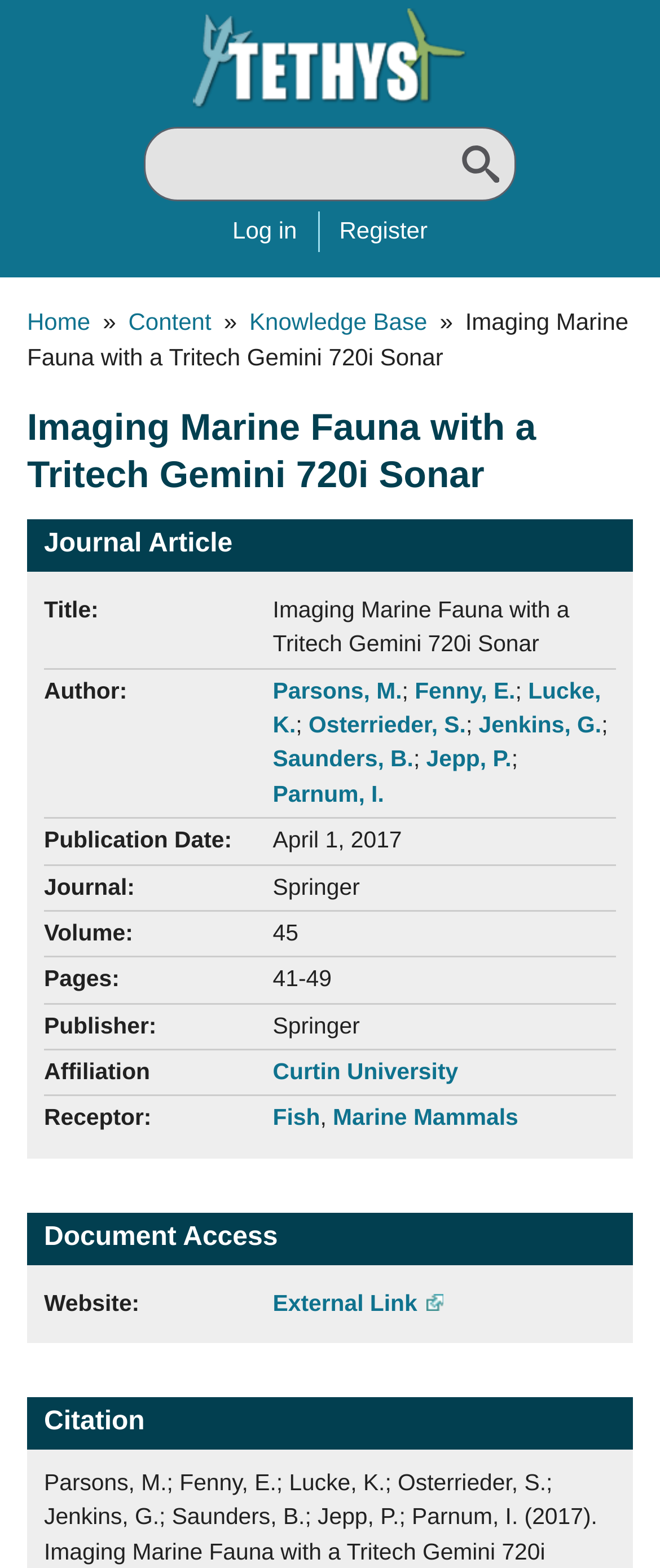Please find the bounding box coordinates for the clickable element needed to perform this instruction: "Click the 'Log in' link".

[0.352, 0.138, 0.45, 0.155]